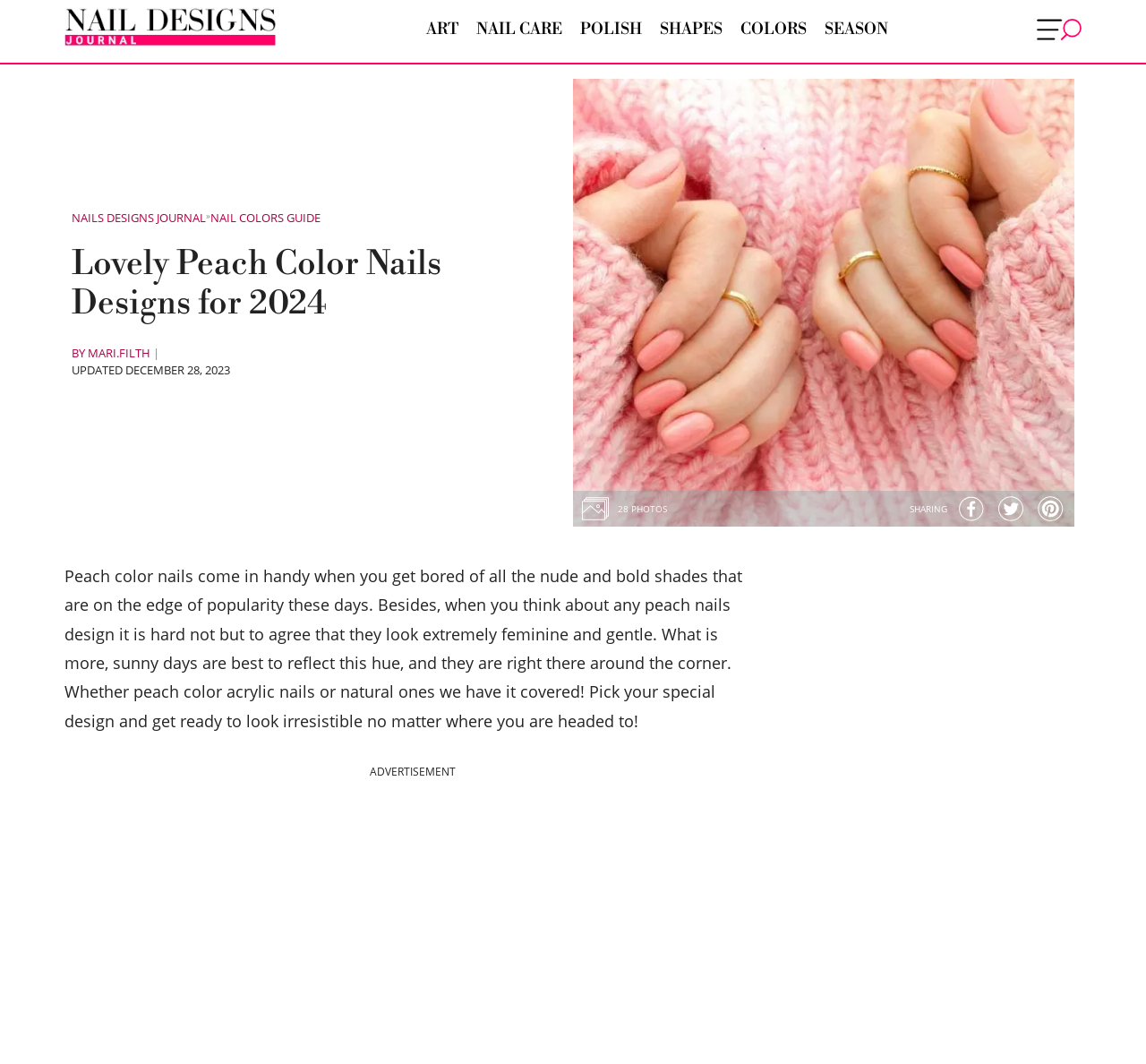What is the purpose of peach color nails?
Provide an in-depth answer to the question, covering all aspects.

The text '...when you think about any peach nails design it is hard not but to agree that they look extremely feminine and gentle...' suggests that the purpose of peach color nails is to look feminine and gentle.